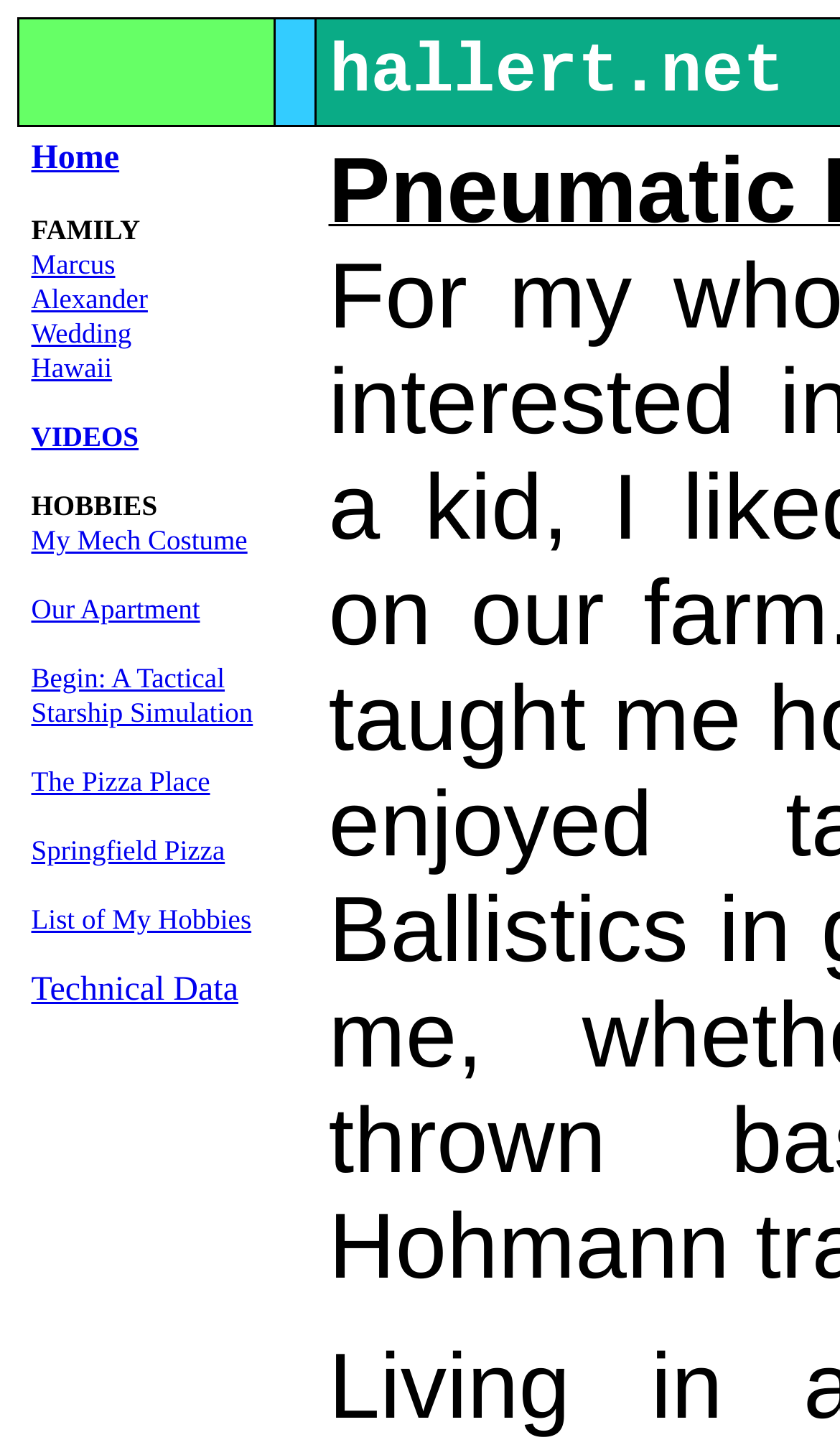Please locate the clickable area by providing the bounding box coordinates to follow this instruction: "go to home page".

[0.037, 0.097, 0.142, 0.122]